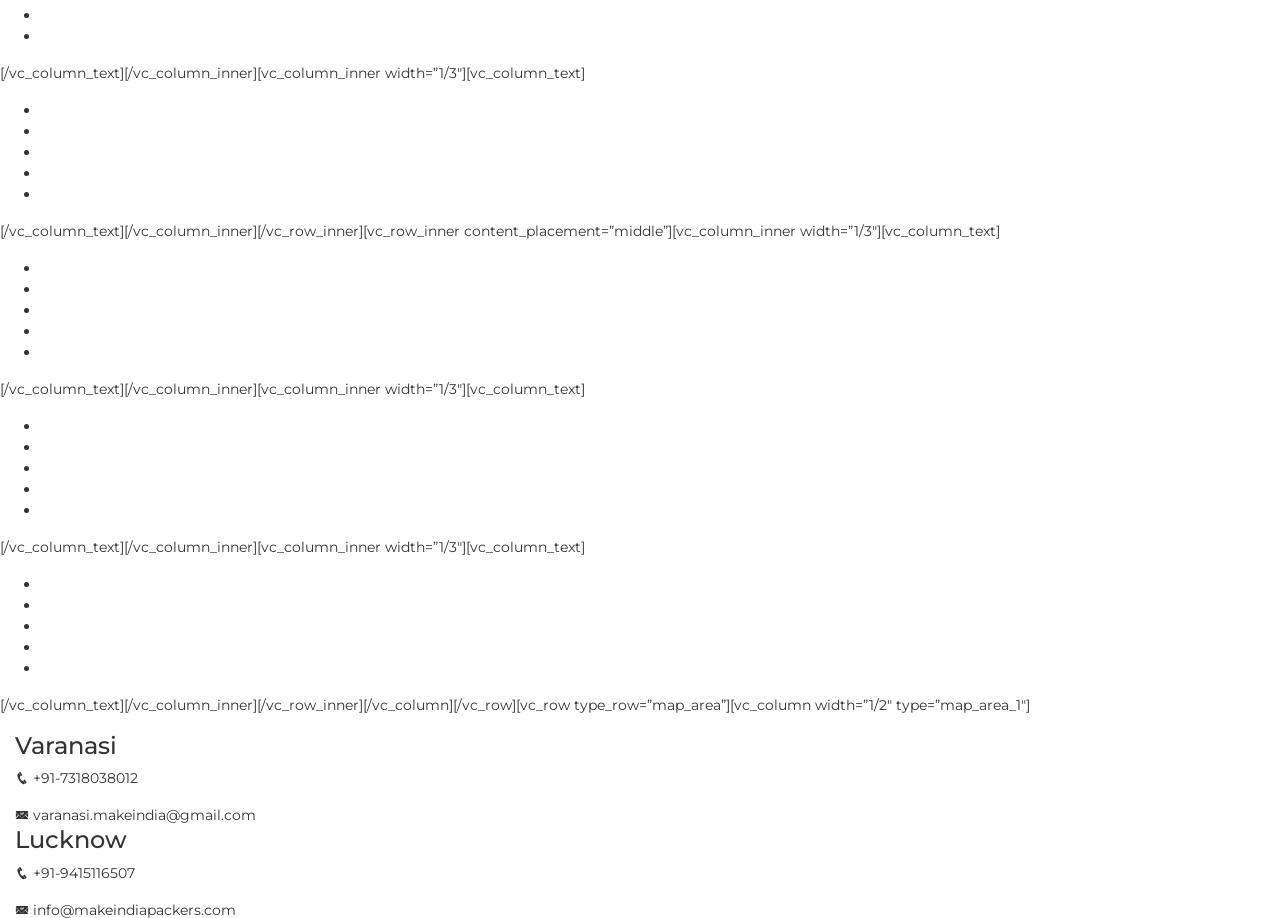Highlight the bounding box coordinates of the element you need to click to perform the following instruction: "Email varanasi.makeindia@gmail.com."

[0.026, 0.878, 0.2, 0.898]